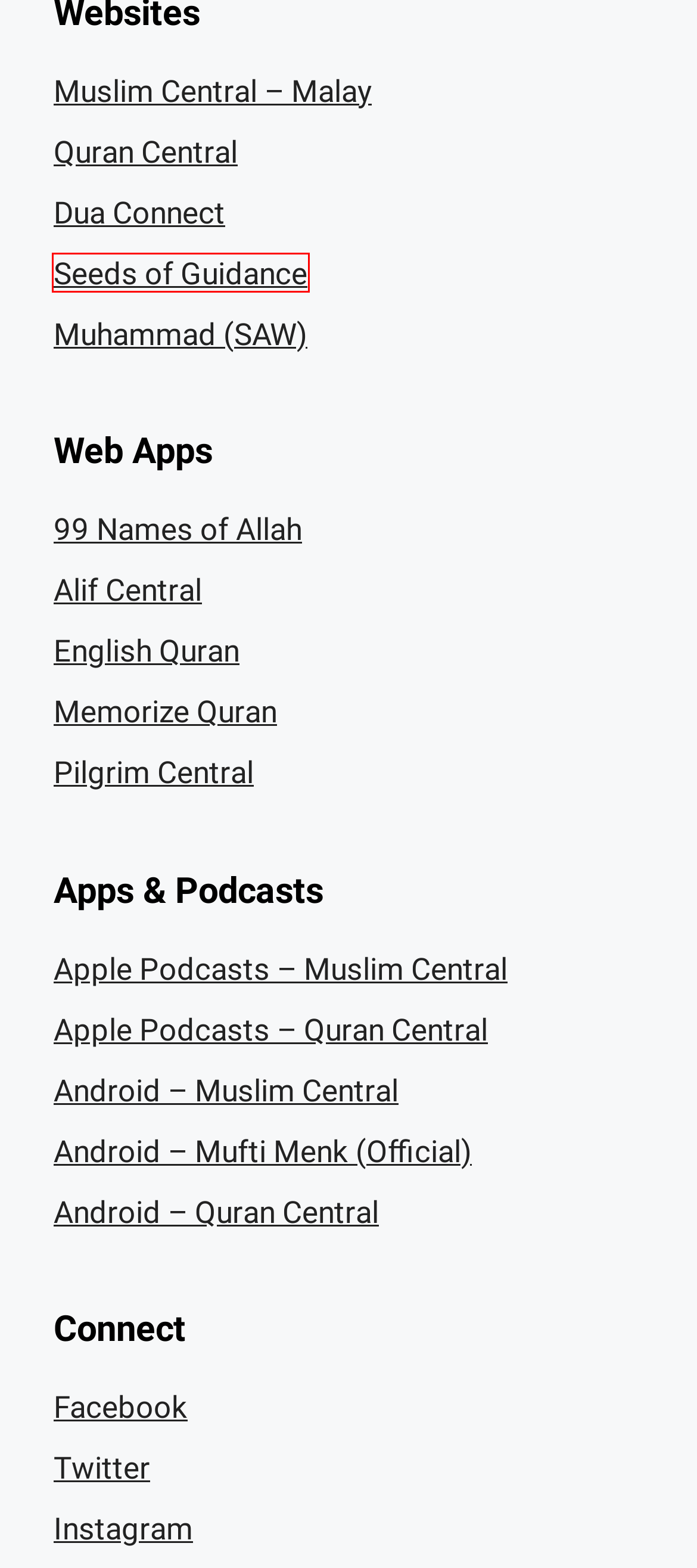Observe the webpage screenshot and focus on the red bounding box surrounding a UI element. Choose the most appropriate webpage description that corresponds to the new webpage after clicking the element in the bounding box. Here are the candidates:
A. English Quran - Offline Ready Web App
B. Alif Central - Learn to Read the Quran
C. Dua Connect
D. Seeds of Guidance - FREE Self-Enrichment Courses at Your Own Pace
E. Memorize Quran - Web & Desktop App
F. Muhammad ﷺ
G. Pilgrim Central - Hajj & Umrah Guide
H. Muslim Central - Malay

D